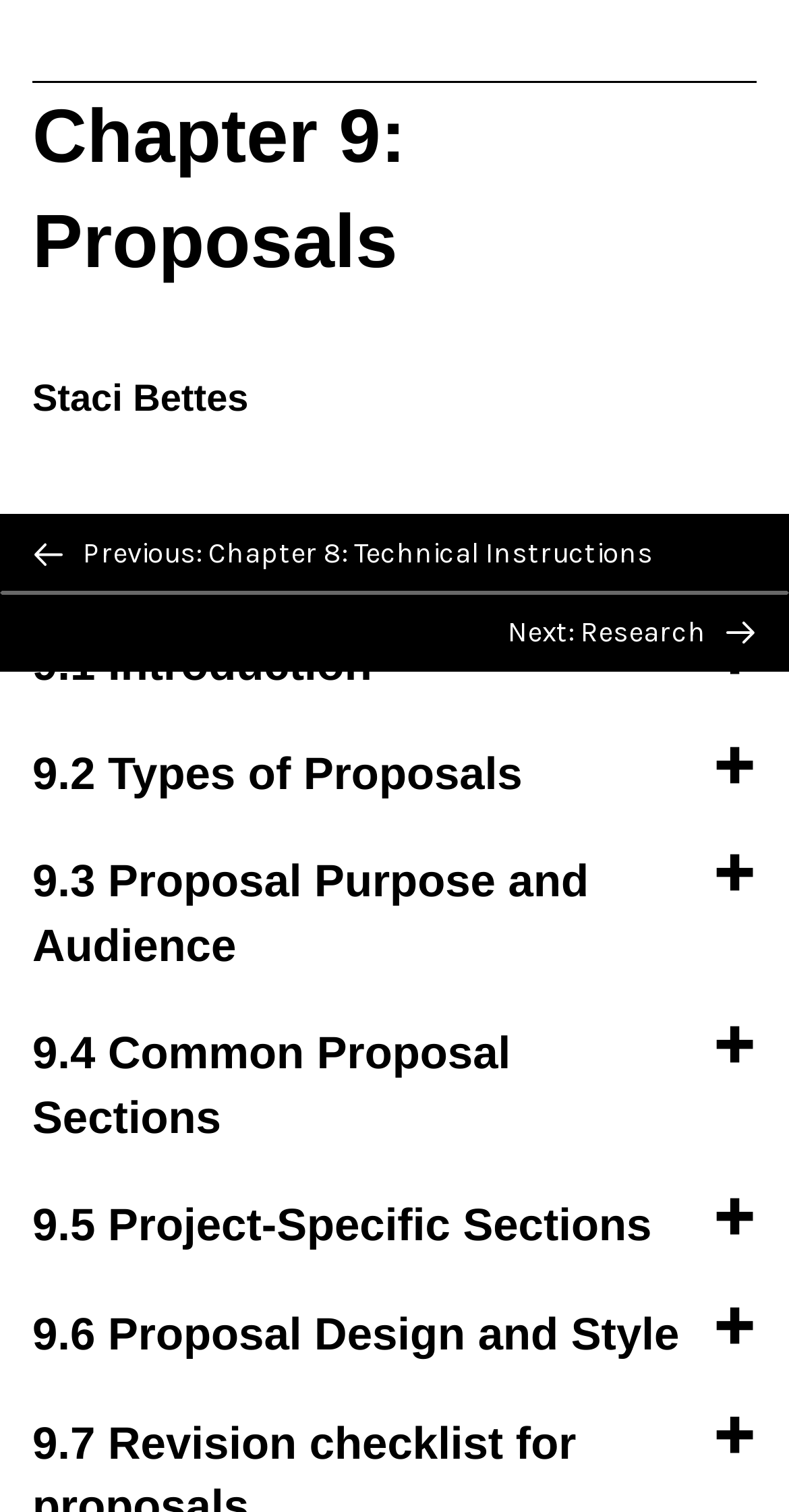Extract the bounding box coordinates for the described element: "9.5 Project-Specific Sections". The coordinates should be represented as four float numbers between 0 and 1: [left, top, right, bottom].

[0.041, 0.775, 0.959, 0.847]